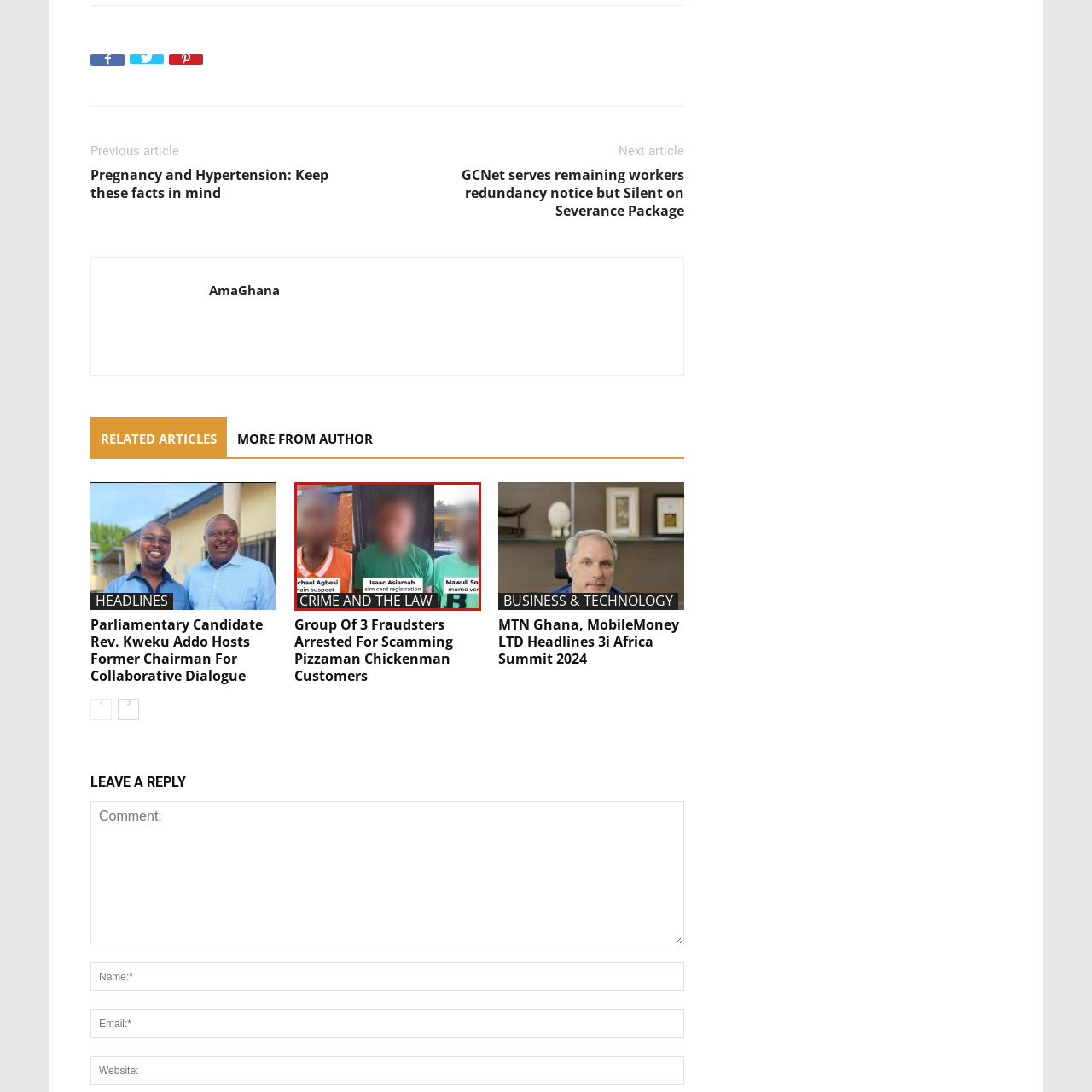Describe extensively the contents of the image within the red-bordered area.

The image depicts three individuals associated with a news report on criminal activities. They are presented side by side, with their names and roles labeled below each figure: Michael Agbesi, identified as the main suspect; Isaac Asiamah, linked to sim card registration; and Mawuli Sofo, described as a momo vendor. The background features an outdoor setting, contributing to the context of the ongoing investigation. Overlaid at the bottom is the heading "CRIME AND THE LAW," indicating the subject matter of the article related to their alleged involvement in a criminal scheme.